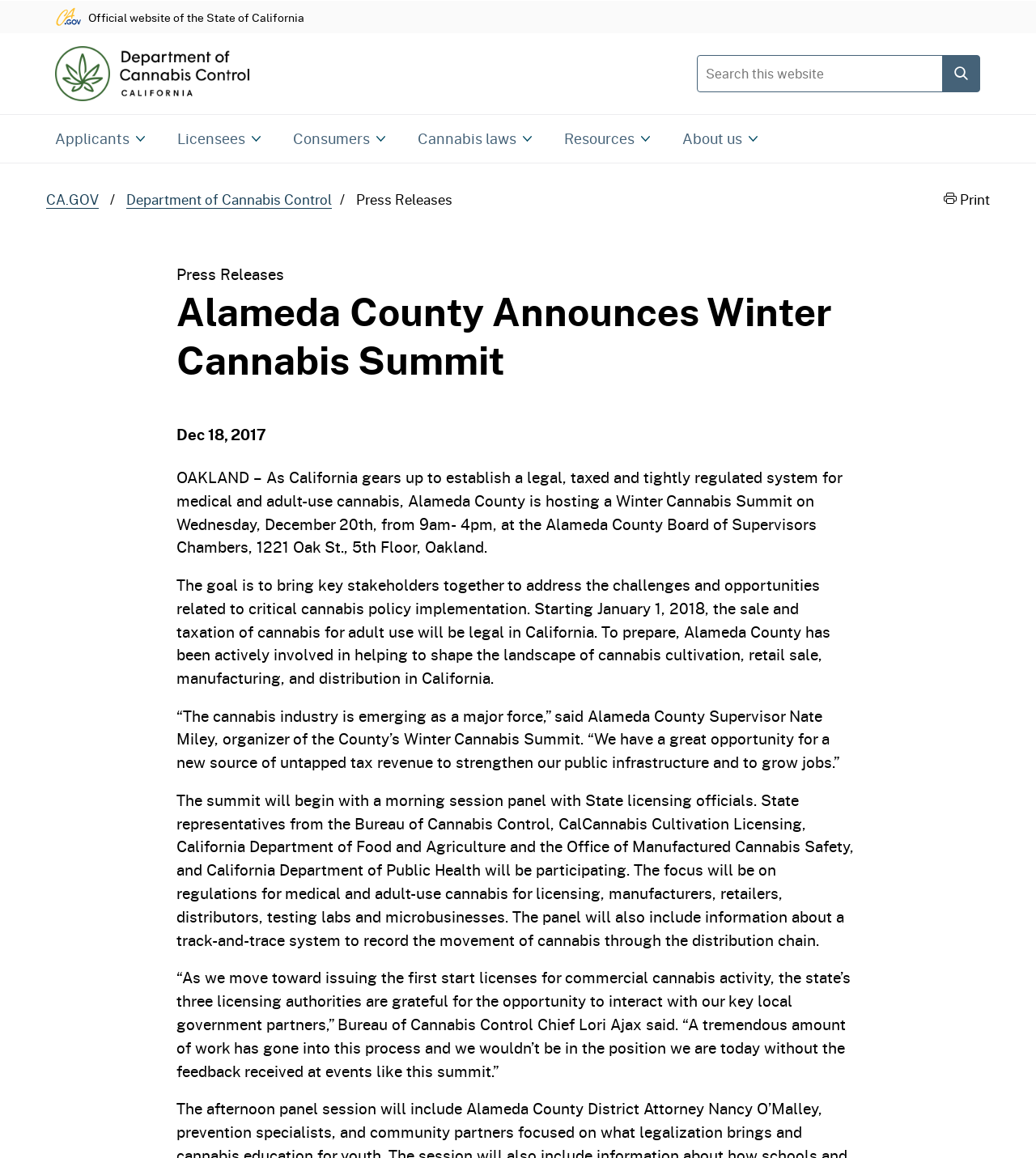What is the date of the Winter Cannabis Summit?
Answer the question with a detailed explanation, including all necessary information.

I found the answer by reading the text content of the webpage, specifically the sentence 'OAKLAND – As California gears up to establish a legal, taxed and tightly regulated system for medical and adult-use cannabis, Alameda County is hosting a Winter Cannabis Summit on Wednesday, December 20th, from 9am- 4pm, at the Alameda County Board of Supervisors Chambers, 1221 Oak St., 5th Floor, Oakland.' which mentions the date of the summit.